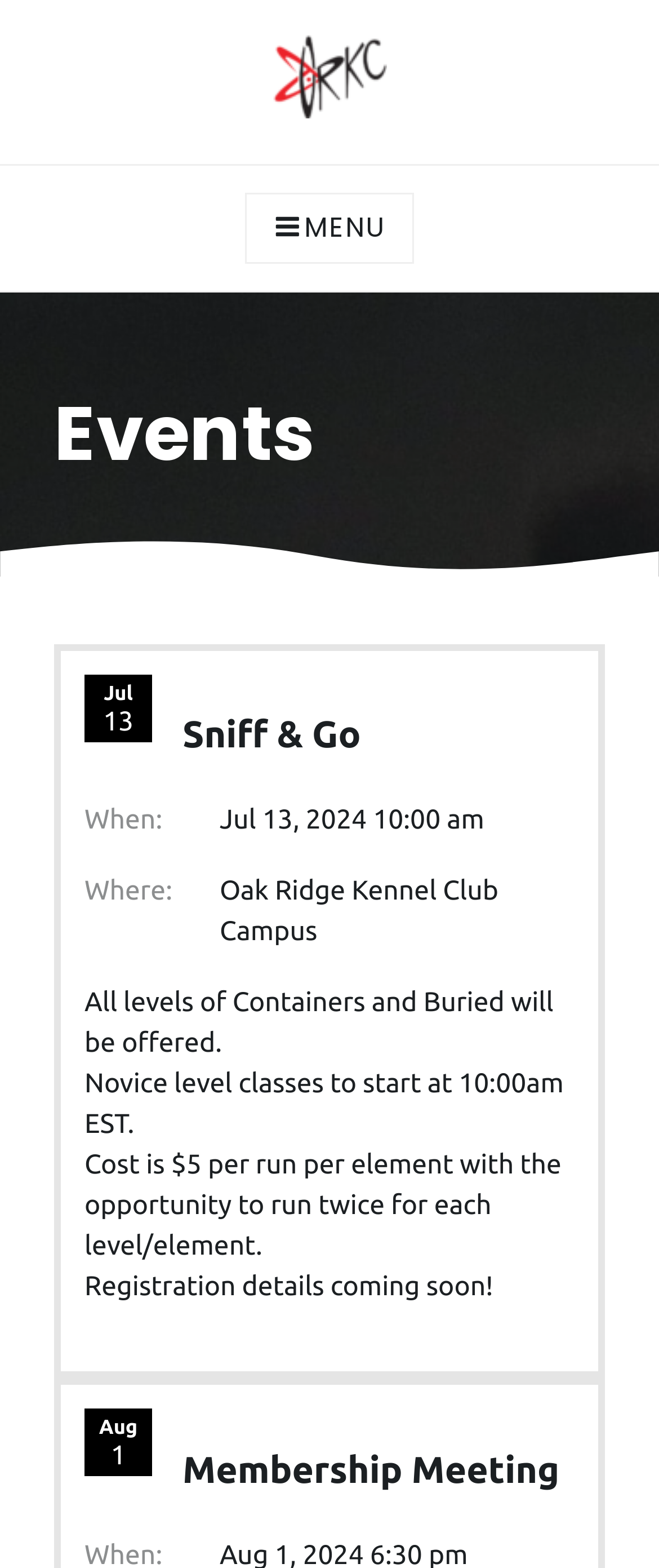Give a concise answer using one word or a phrase to the following question:
What is the cost of each run per element?

$5